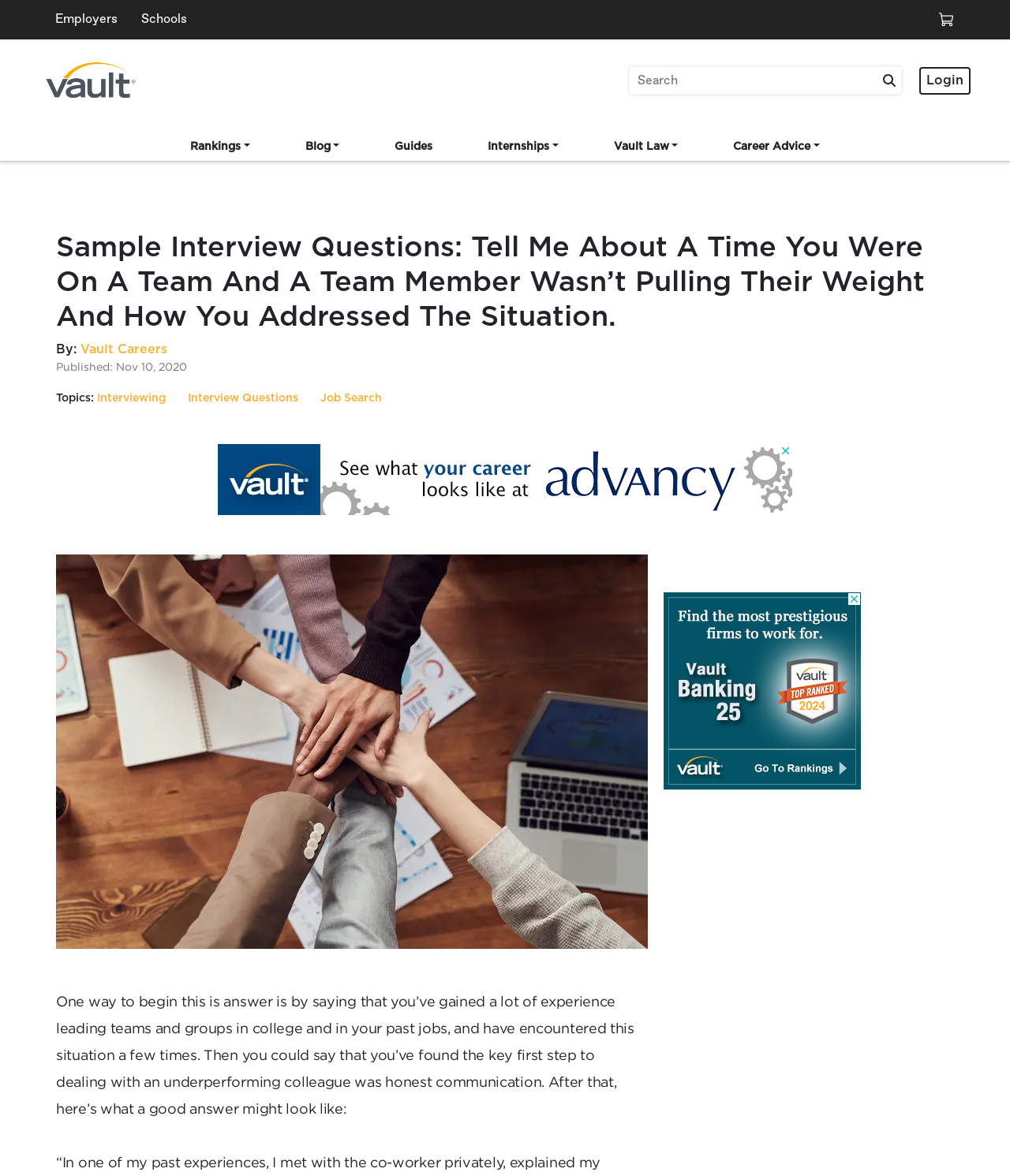What is the name of the website?
Answer the question with as much detail as possible.

The name of the website can be found in the logo link at the top left corner of the webpage, which is 'Logo' and has a bounding box of [0.039, 0.047, 0.141, 0.09].